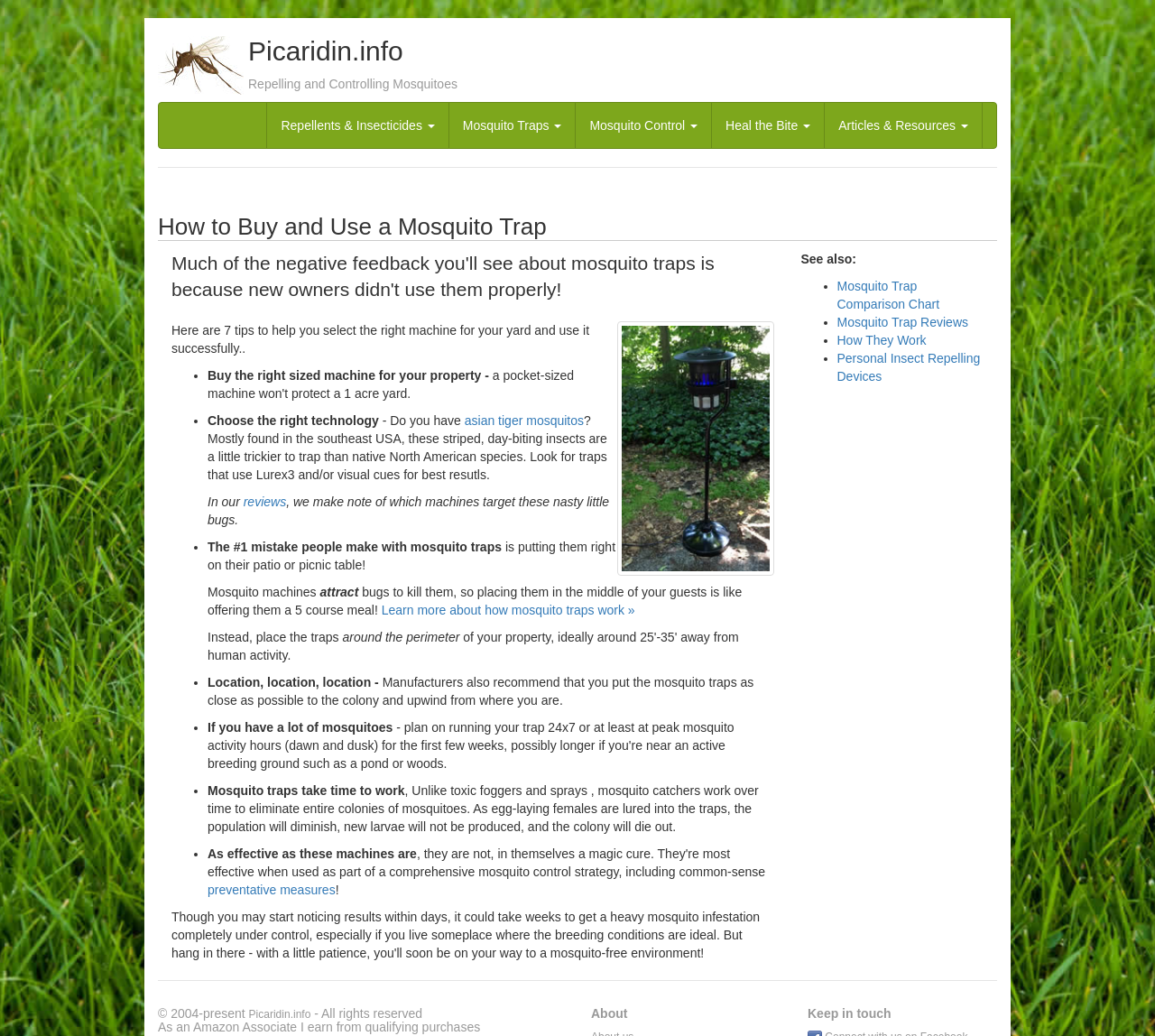Identify the bounding box coordinates of the element to click to follow this instruction: 'Learn more about how mosquito traps work'. Ensure the coordinates are four float values between 0 and 1, provided as [left, top, right, bottom].

[0.33, 0.582, 0.55, 0.596]